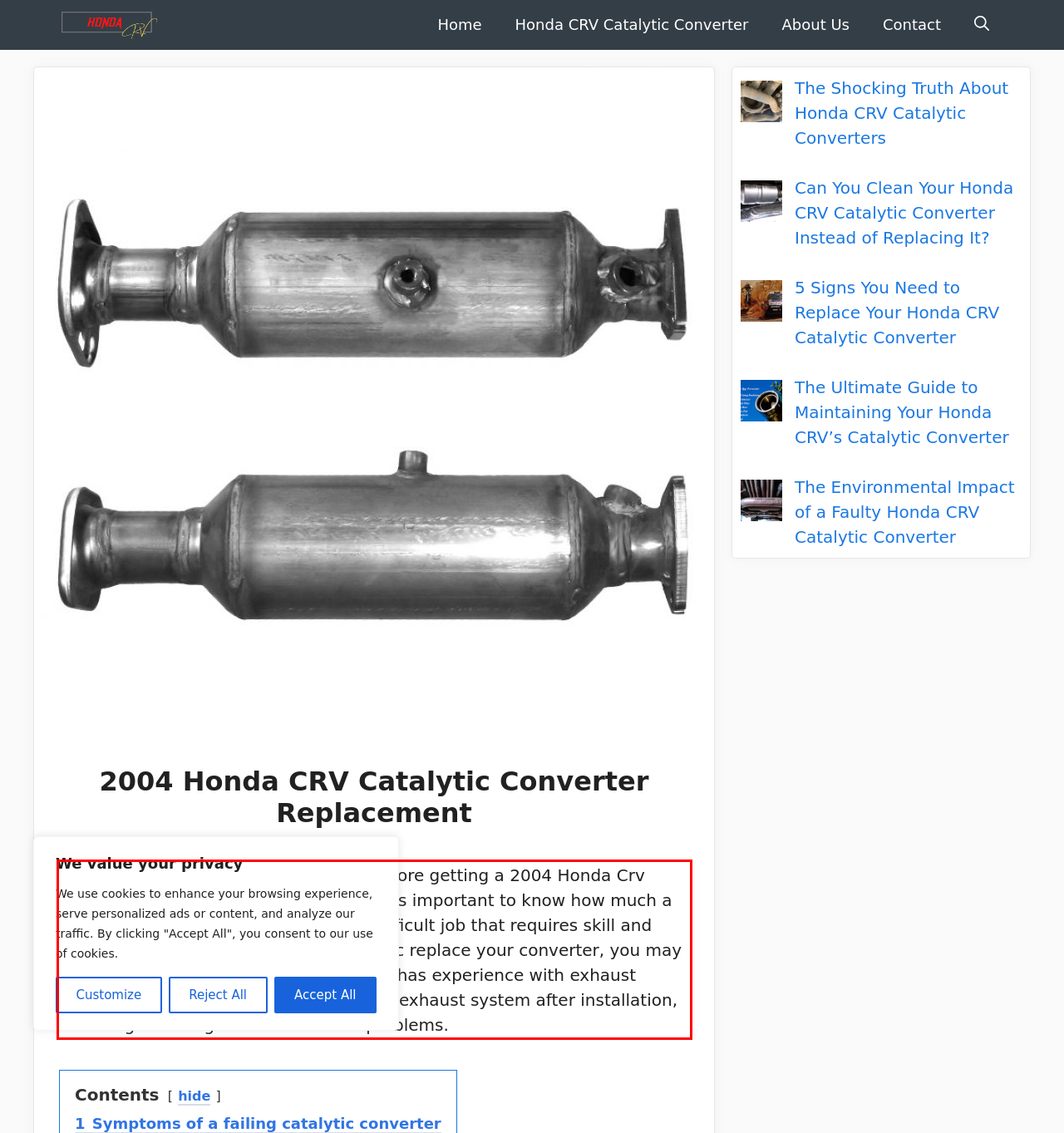You have a screenshot of a webpage where a UI element is enclosed in a red rectangle. Perform OCR to capture the text inside this red rectangle.

There are several factors to consider before getting a 2004 Honda Crv catalytic converter replacement. First, it’s important to know how much a replacement is likely to cost, as it’s a difficult job that requires skill and expertise. If you plan to have a mechanic replace your converter, you may want to consider hiring a mechanic who has experience with exhaust systems. They will thoroughly check the exhaust system after installation, including checking the converter for problems.